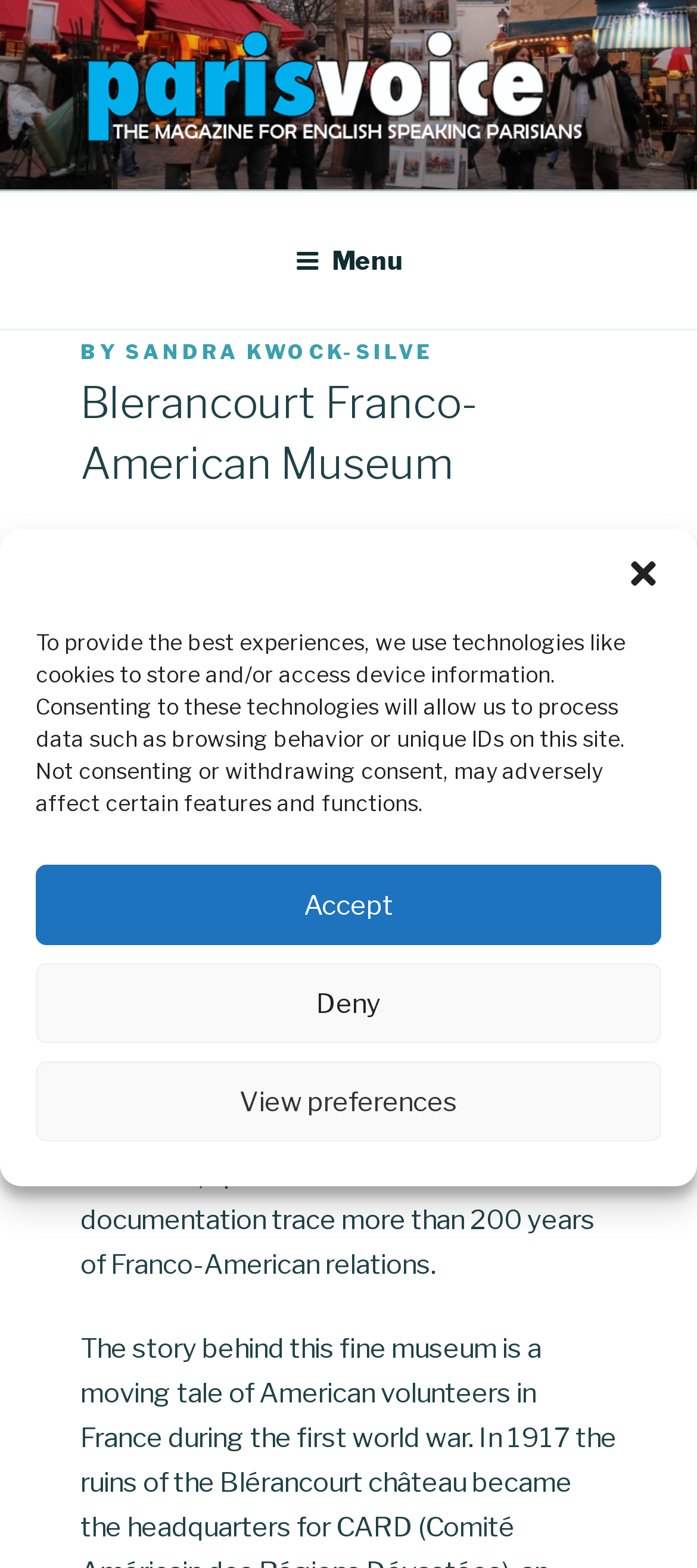Can you show the bounding box coordinates of the region to click on to complete the task described in the instruction: "Read the article by Sandra Kwock-Silve"?

[0.179, 0.217, 0.623, 0.233]